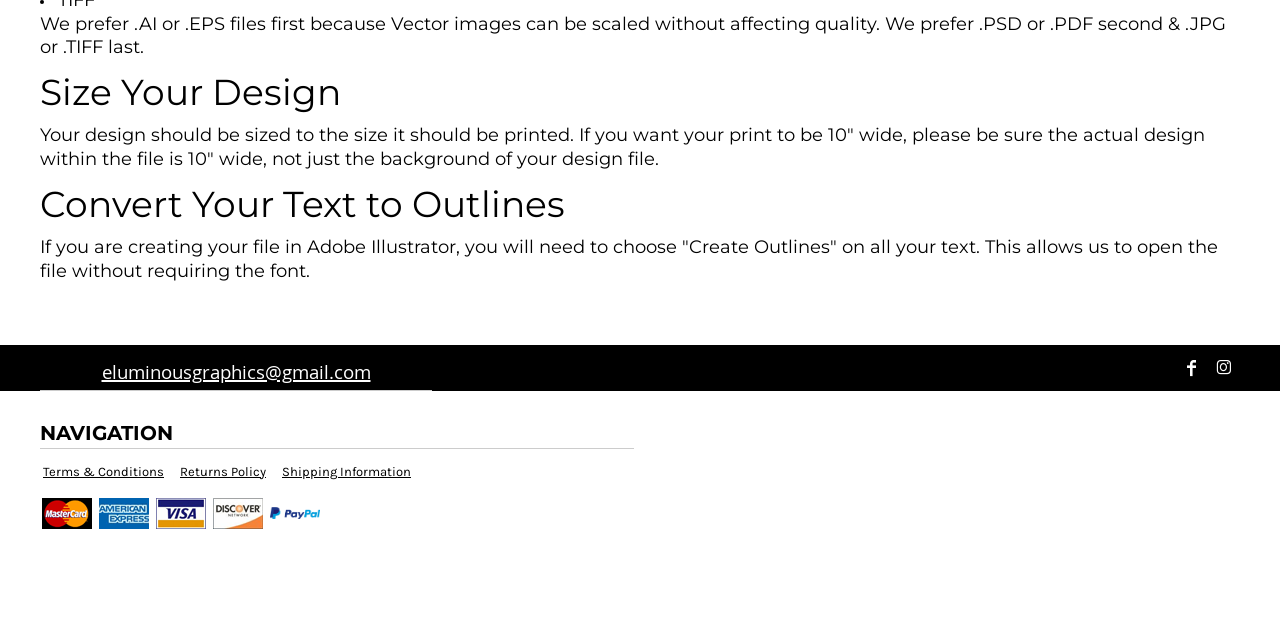Using the element description provided, determine the bounding box coordinates in the format (top-left x, top-left y, bottom-right x, bottom-right y). Ensure that all values are floating point numbers between 0 and 1. Element description: Instagram

[0.945, 0.553, 0.967, 0.597]